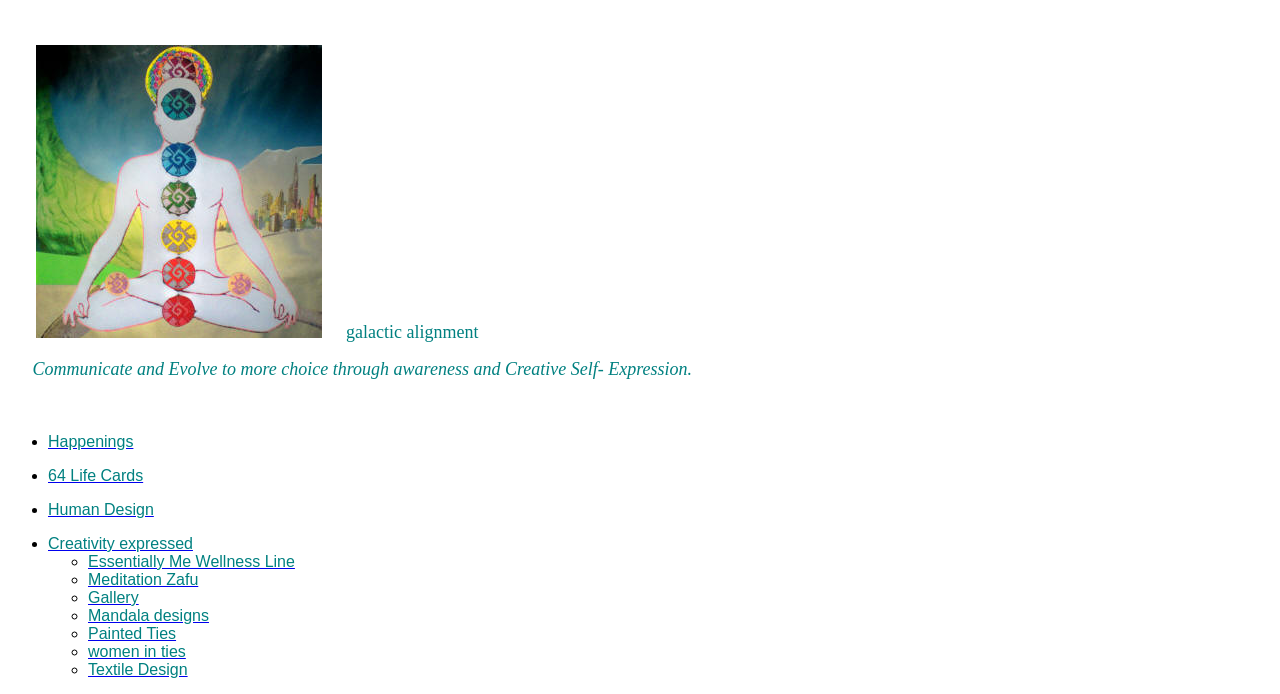Identify the bounding box coordinates of the specific part of the webpage to click to complete this instruction: "check out Textile Design".

[0.069, 0.952, 0.147, 0.977]